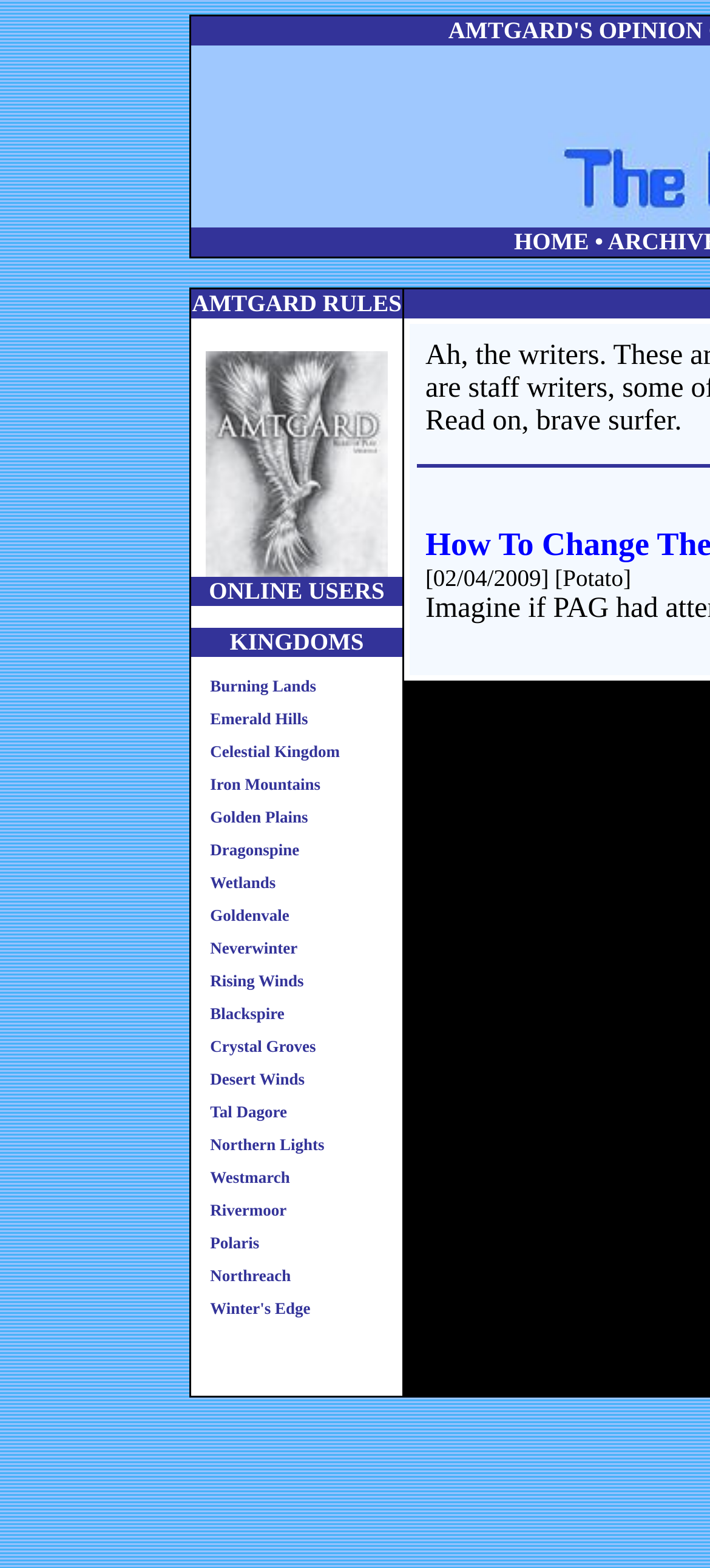What is the second row in the table?
Please provide a single word or phrase in response based on the screenshot.

Amtgard Rules of Play.